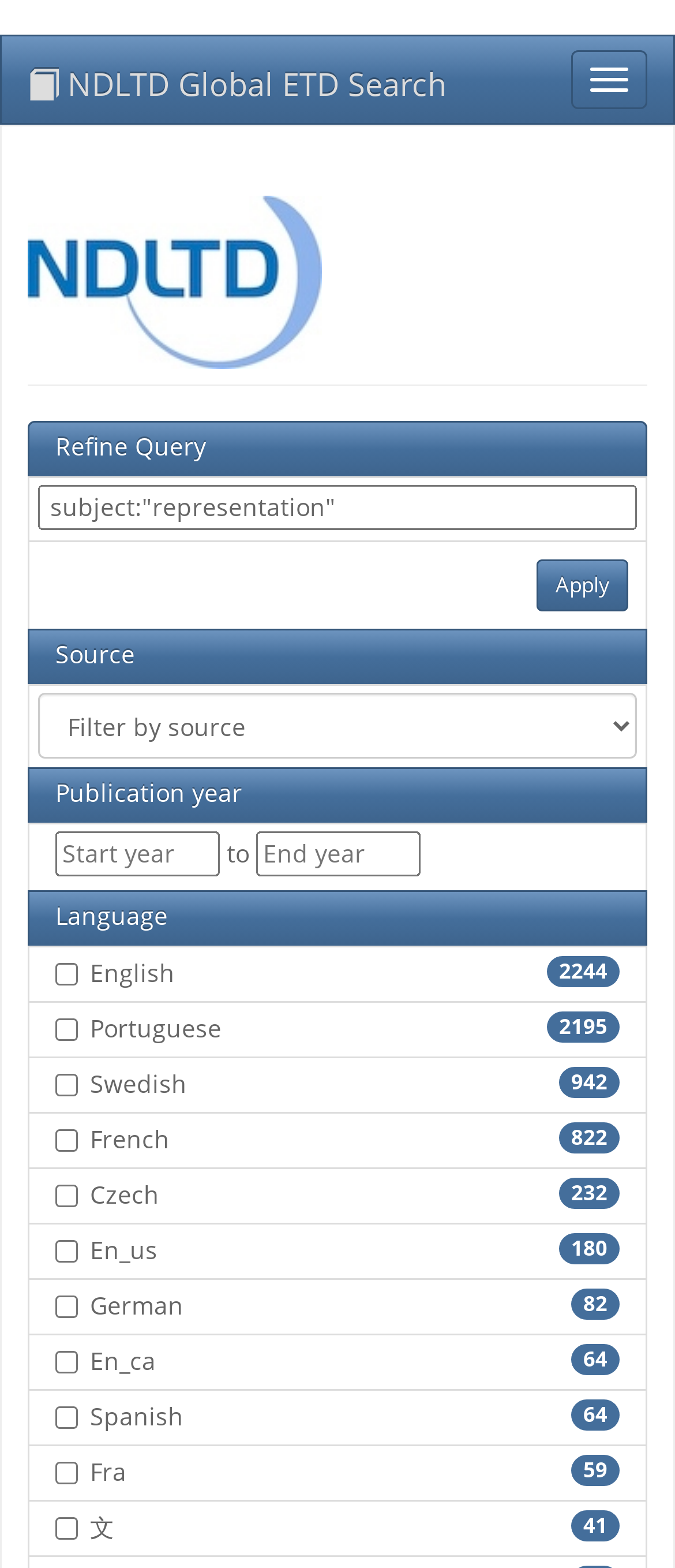Please specify the bounding box coordinates in the format (top-left x, top-left y, bottom-right x, bottom-right y), with values ranging from 0 to 1. Identify the bounding box for the UI component described as follows: admin

None